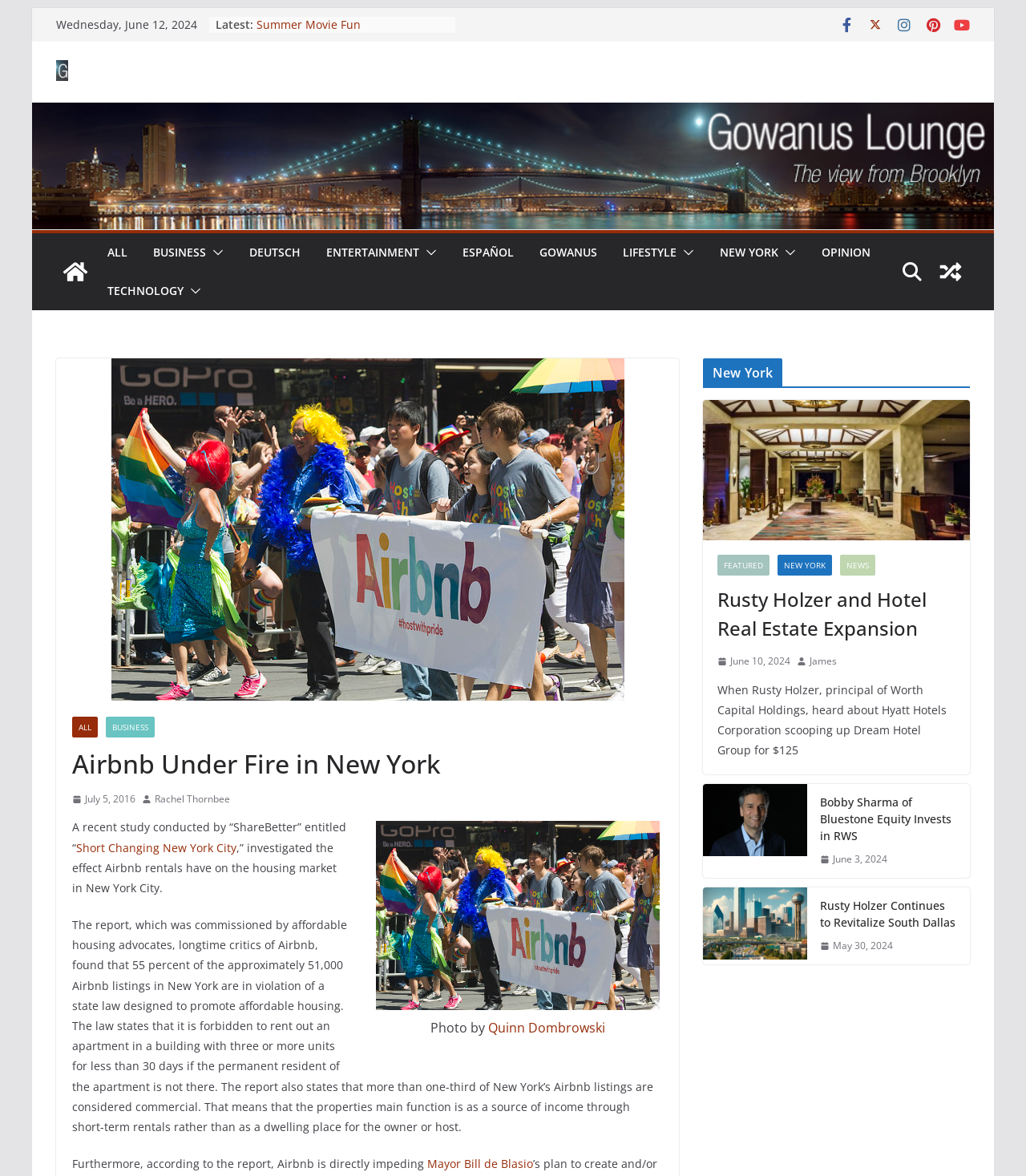Please find the bounding box coordinates of the section that needs to be clicked to achieve this instruction: "Click on the link to read about Airbnb Under Fire in New York".

[0.055, 0.051, 0.322, 0.071]